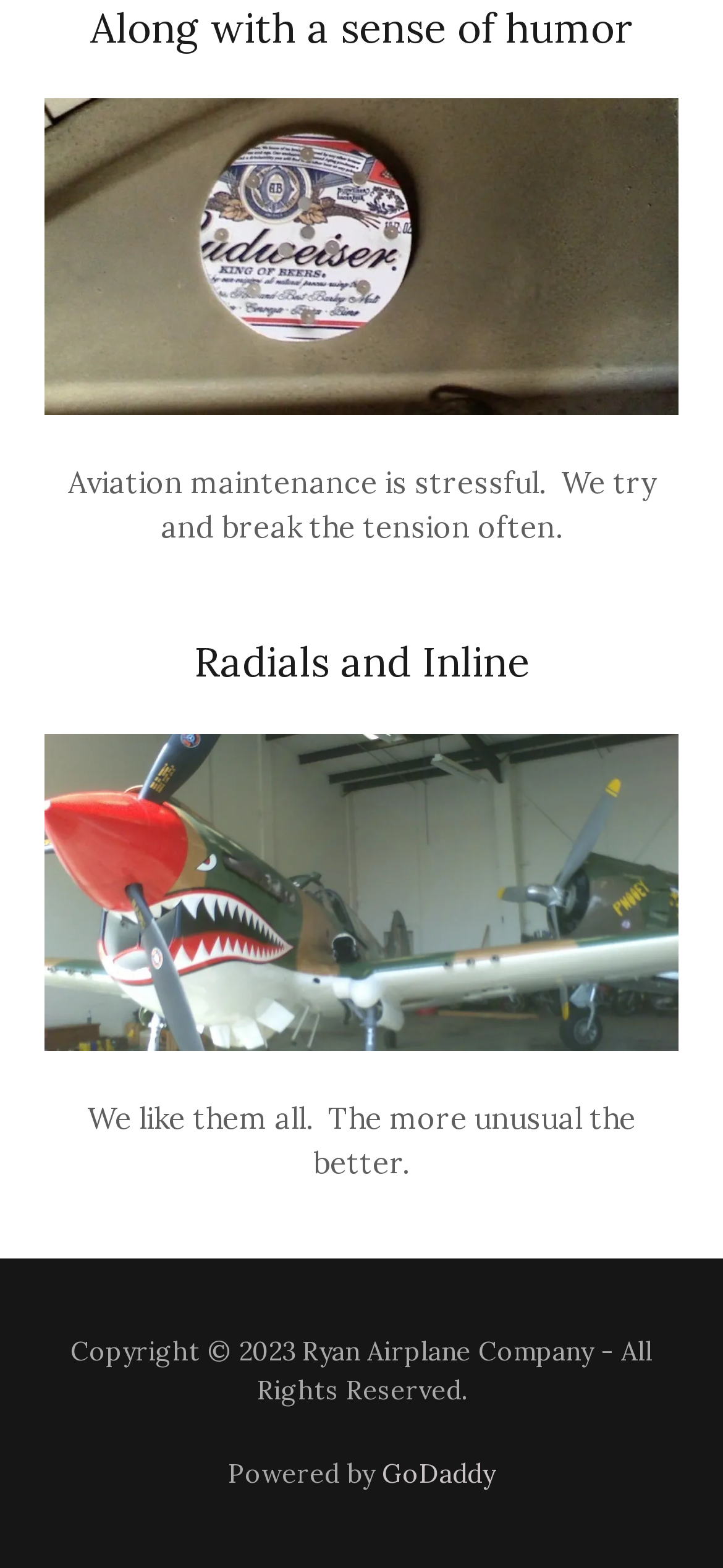What is the tone of the company?
Please use the image to provide a one-word or short phrase answer.

Humorous